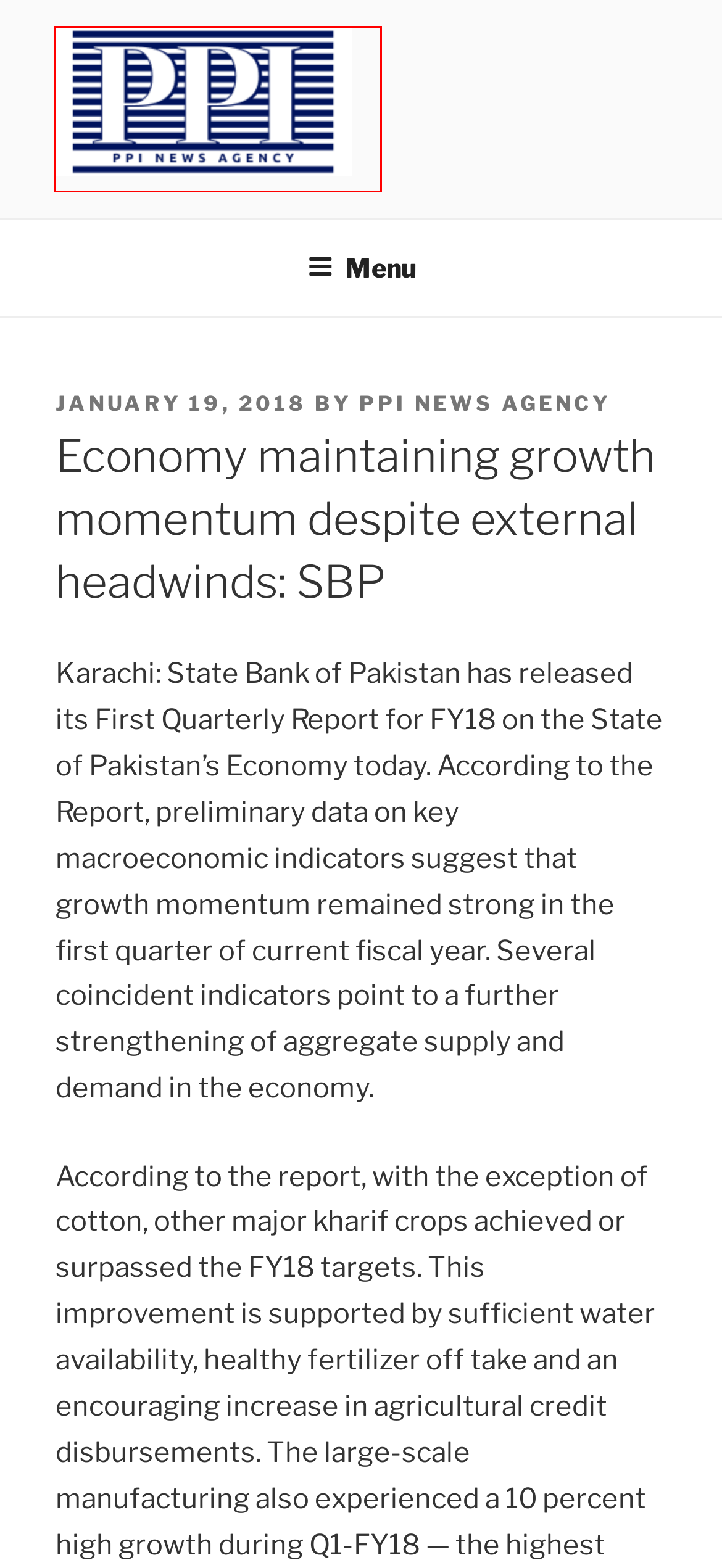Please examine the screenshot provided, which contains a red bounding box around a UI element. Select the webpage description that most accurately describes the new page displayed after clicking the highlighted element. Here are the candidates:
A. PPI News Agency – Pakistan Press International
B. Blog Tool, Publishing Platform, and CMS – WordPress.org
C. Karachi – PPI News Agency
D. India committing brutalities on IOK people – PPI News Agency
E. India continues unprovoked cease fire violations – PPI News Agency
F. ﻿PDMA releases report on rain-related damages in Punjab – PPI News Agency
G. ﻿Ice cream vendor kidnapped near Sardarpur – PPI News Agency
H. PPI News Agency – PPI News Agency

A